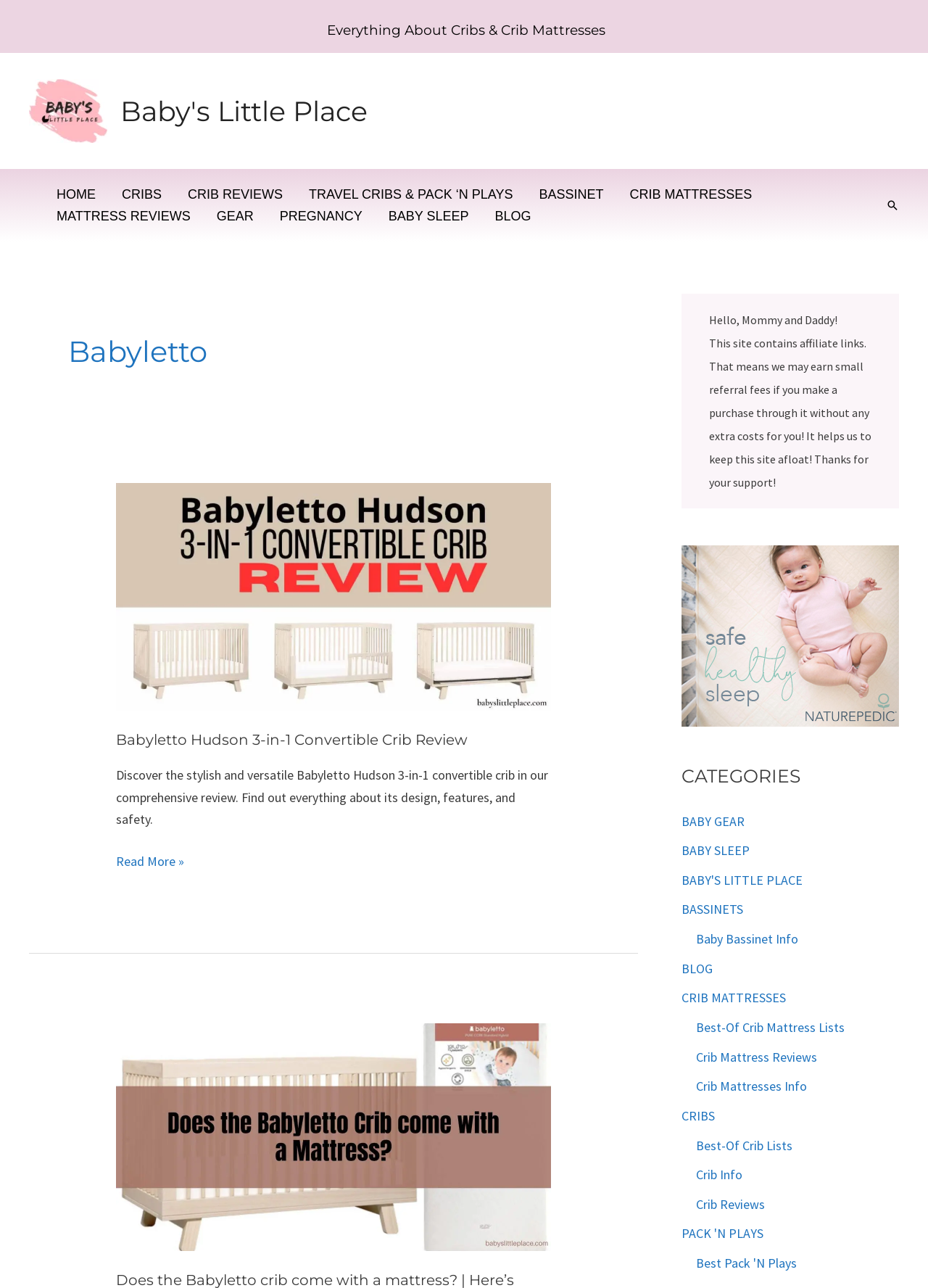Determine the bounding box coordinates of the clickable element to achieve the following action: 'Explore 'CRIB MATTRESSES' category'. Provide the coordinates as four float values between 0 and 1, formatted as [left, top, right, bottom].

[0.734, 0.768, 0.847, 0.781]